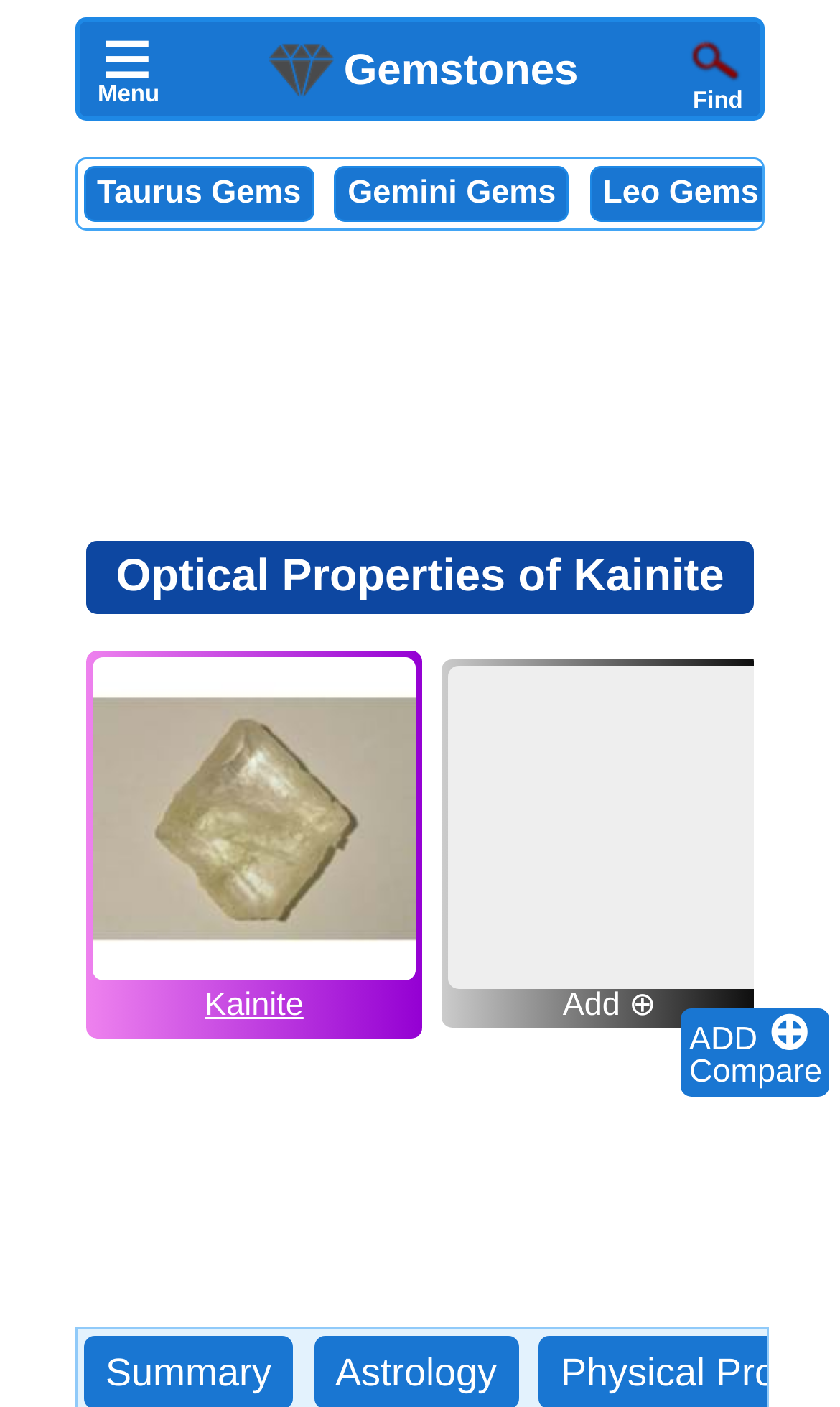Kindly respond to the following question with a single word or a brief phrase: 
How many navigation menu items are there?

2